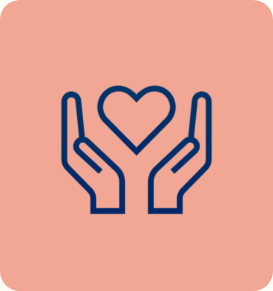Provide a comprehensive description of the image.

The image depicts a stylized graphic illustrating the theme of care and support, featuring two hands gently cradling a heart at the center. This design symbolizes compassion and nurturing, often associated with the principles of physical and occupational therapies. Such therapies play a vital role in treating conditions like spasticity, aiming to enhance mobility and improve the quality of life for patients. The hands represent the supportive environment created through therapeutic practices, where both practitioners and caregivers contribute to the healing process. This visual reinforces the message of holistic care, focusing on emotional and physical well-being.